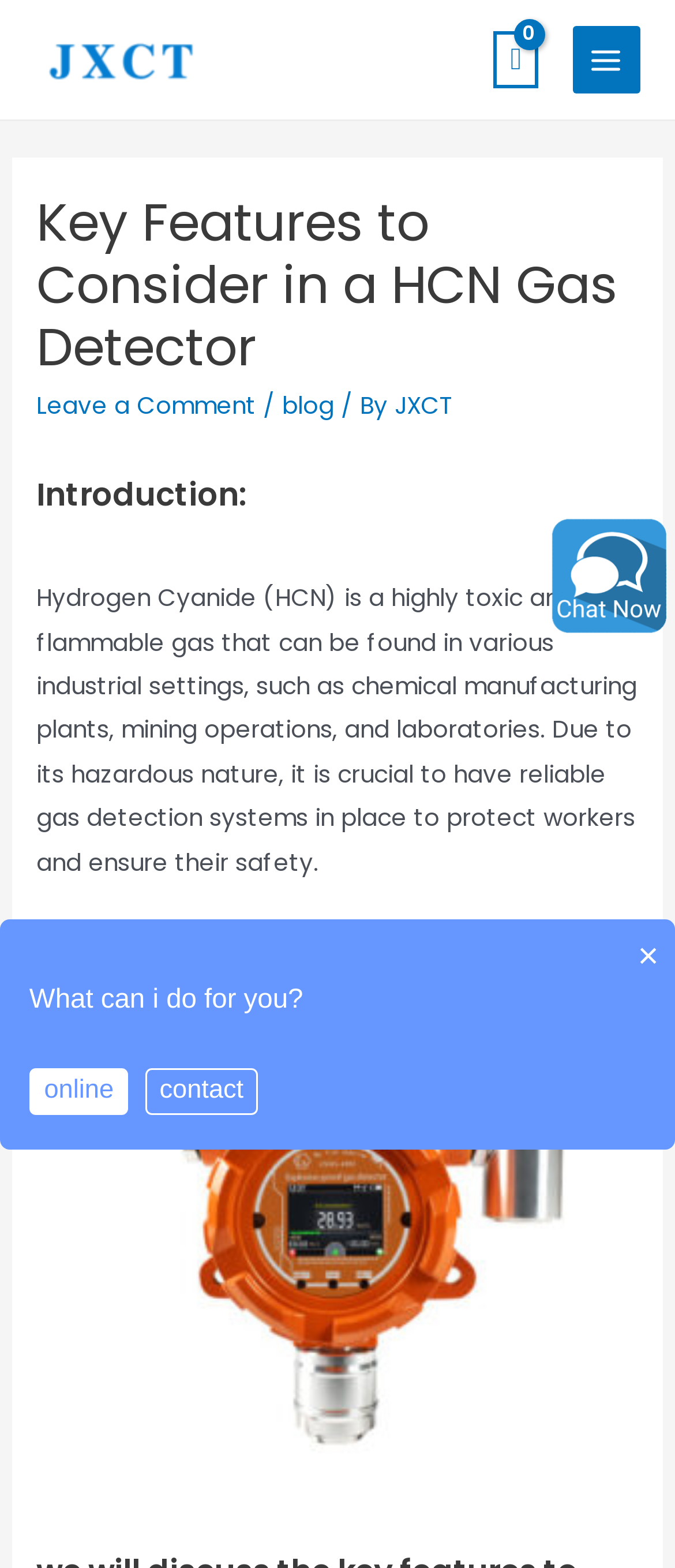Summarize the webpage comprehensively, mentioning all visible components.

The webpage appears to be an article about hydrogen cyanide (HCN) gas detectors. At the top left, there is a logo and a link to the website's main page, "Gas Detector&sensor/Soil Sensor/Water Quality/Weather Station – JXCT". Below the logo, there is a main menu button on the right side. 

The main content of the webpage is divided into sections. The first section has a heading "Key Features to Consider in a HCN Gas Detector" and a link to leave a comment. Below the heading, there is a breadcrumb navigation with links to the blog and the author, JXCT. 

The introduction section starts with a heading "Introduction:" and a paragraph of text that describes the hazardous nature of hydrogen cyanide gas and the importance of reliable gas detection systems. This section takes up most of the page's content area. 

On the right side of the page, there is a small section with a figure, and below it, there are two static text elements, one with a multiplication sign and another asking "What can i do for you?". Further down, there are two more static text elements, one with the word "online" and another with the word "contact".